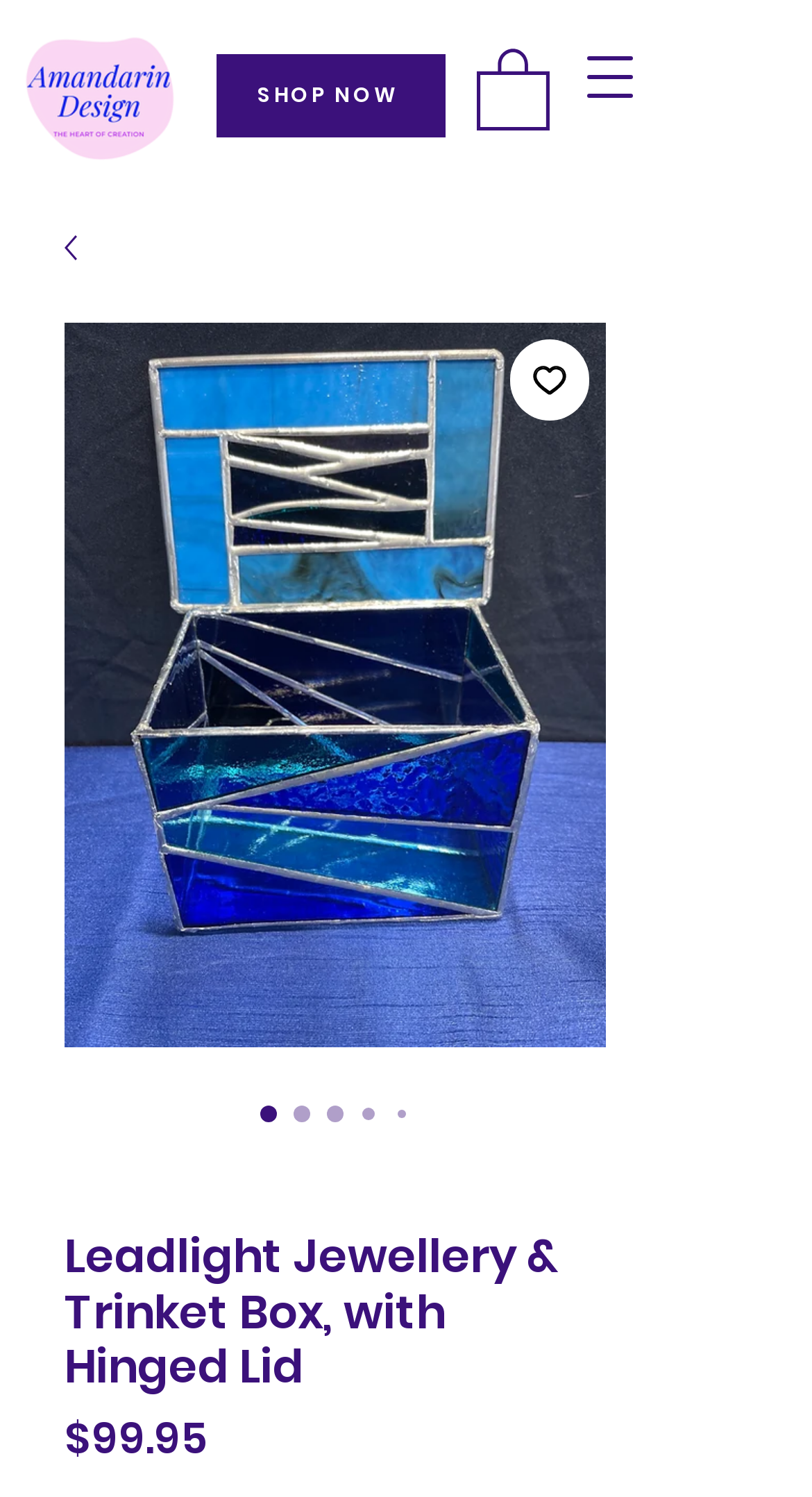Identify and provide the main heading of the webpage.

Leadlight Jewellery & Trinket Box, with Hinged Lid